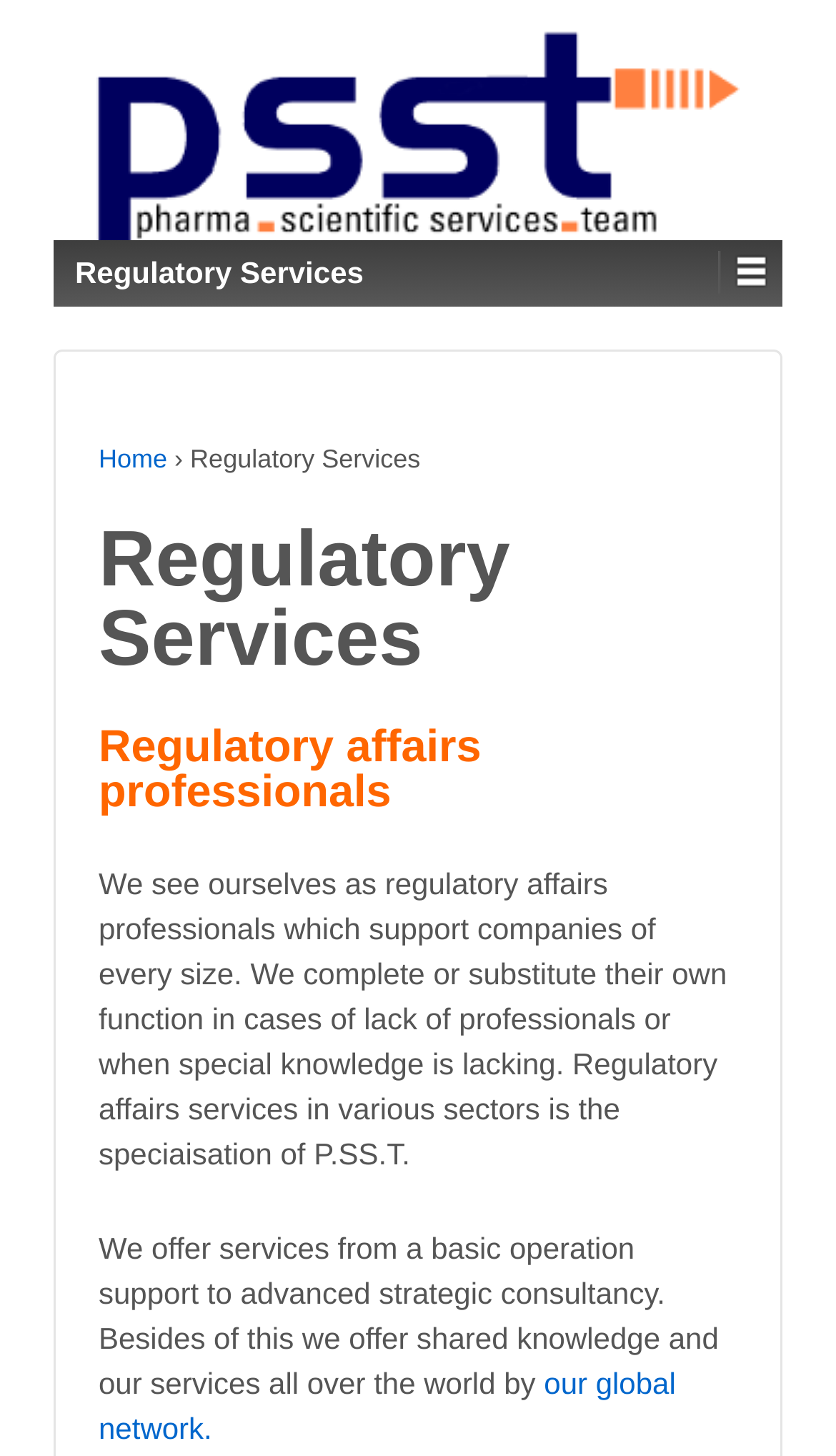What kind of support do they provide?
From the details in the image, provide a complete and detailed answer to the question.

The type of support provided by the company is mentioned in the StaticText element, which states that they offer services 'from a basic operation support to advanced strategic consultancy'. This indicates that the company provides a range of support services, from basic operational support to advanced strategic consultancy.